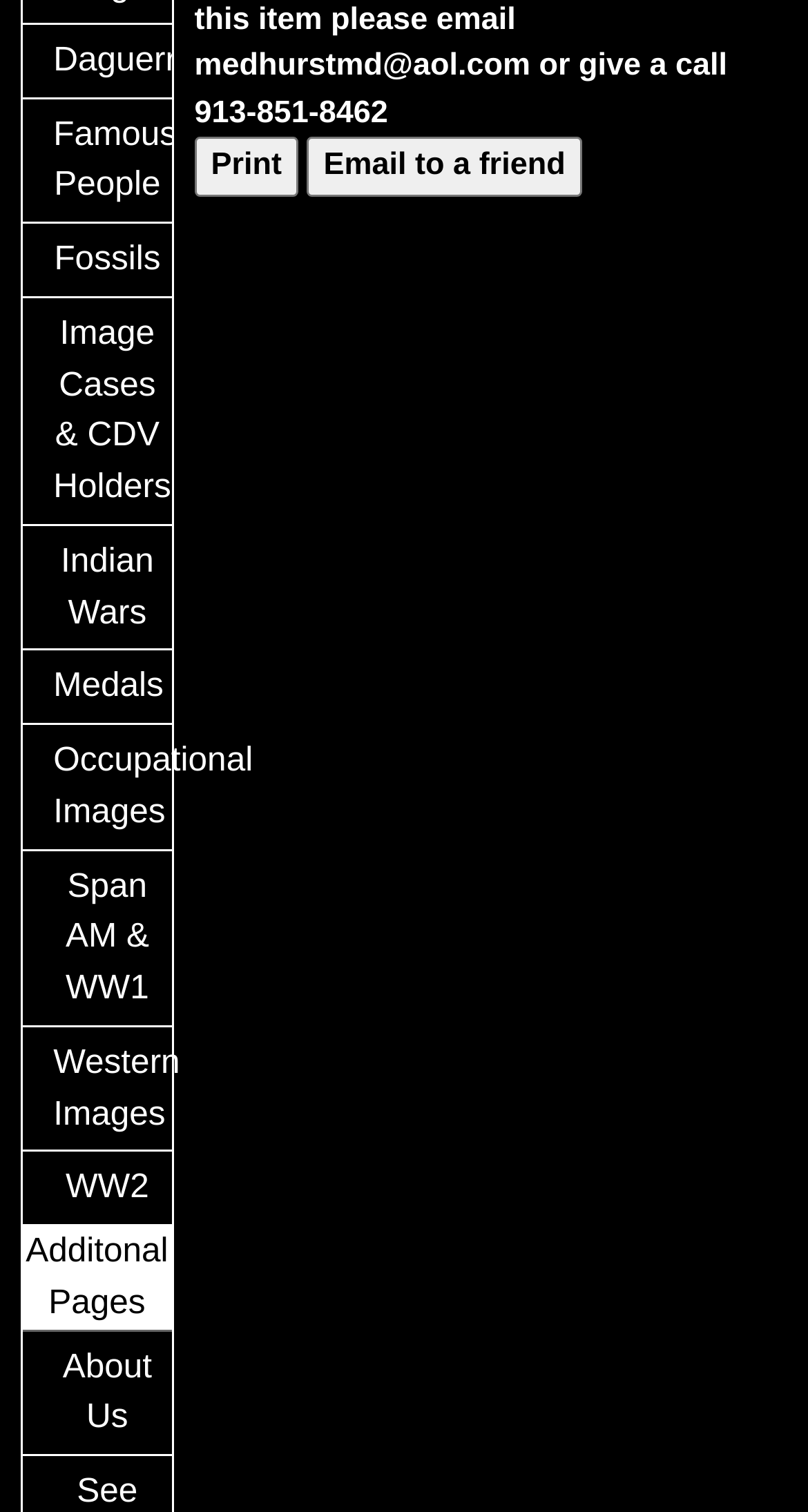Use a single word or phrase to answer the following:
What is the last category of images?

WW2